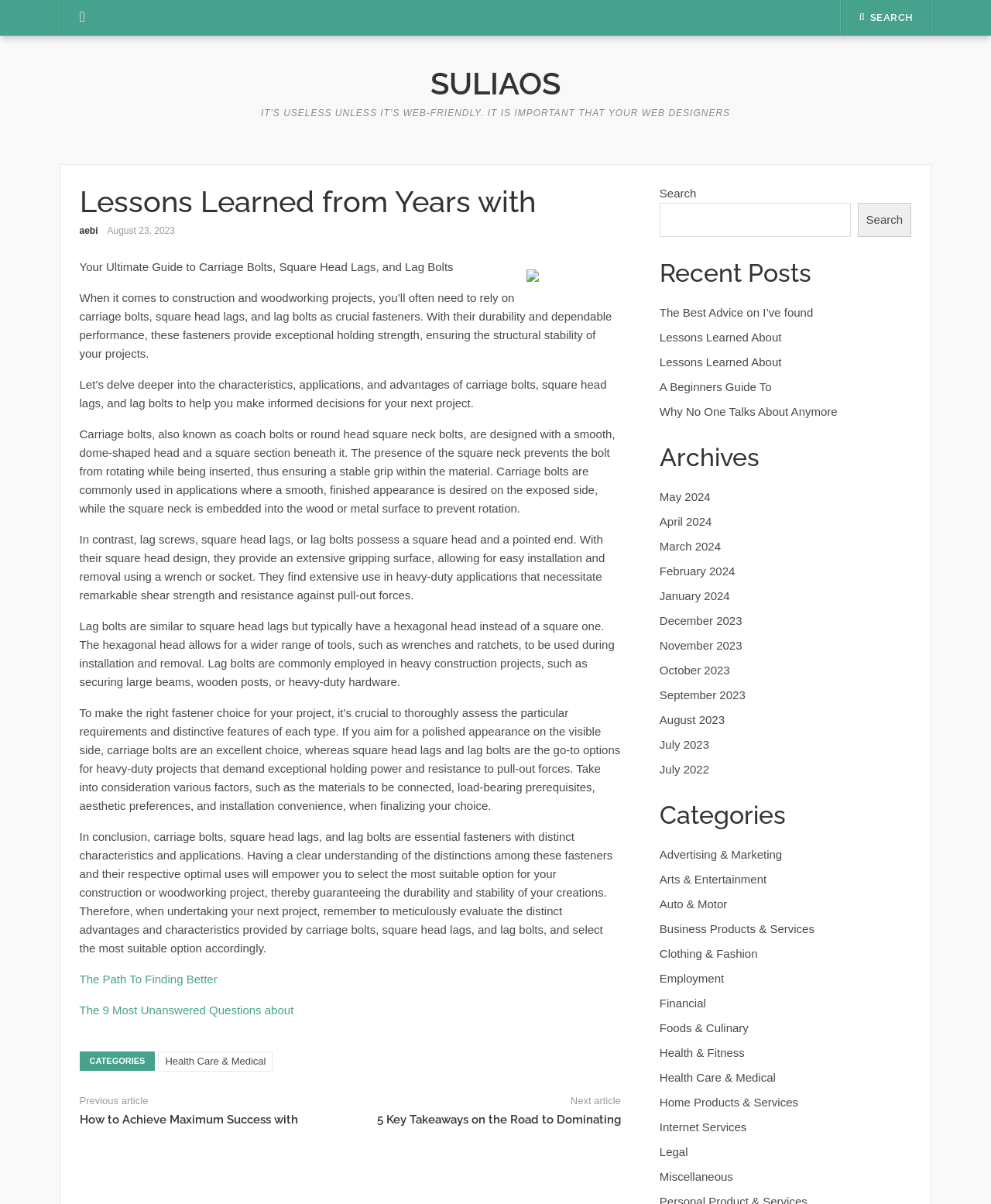Locate the UI element that matches the description Arts & Entertainment in the webpage screenshot. Return the bounding box coordinates in the format (top-left x, top-left y, bottom-right x, bottom-right y), with values ranging from 0 to 1.

[0.665, 0.724, 0.774, 0.735]